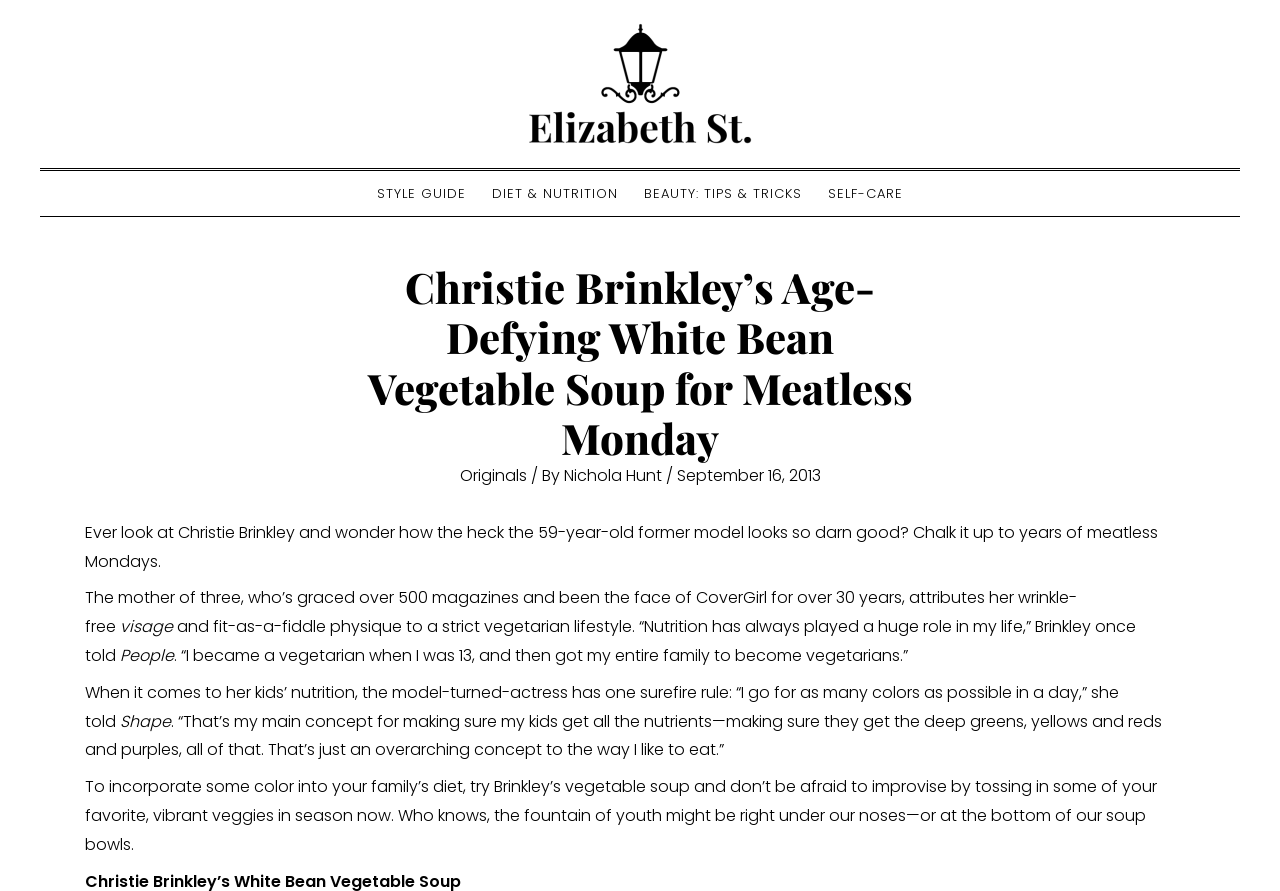What is Christie Brinkley's age?
Kindly offer a detailed explanation using the data available in the image.

The answer can be found in the text 'Ever look at Christie Brinkley and wonder how the heck the 59-year-old former model looks so darn good?' which indicates that Christie Brinkley is 59 years old.